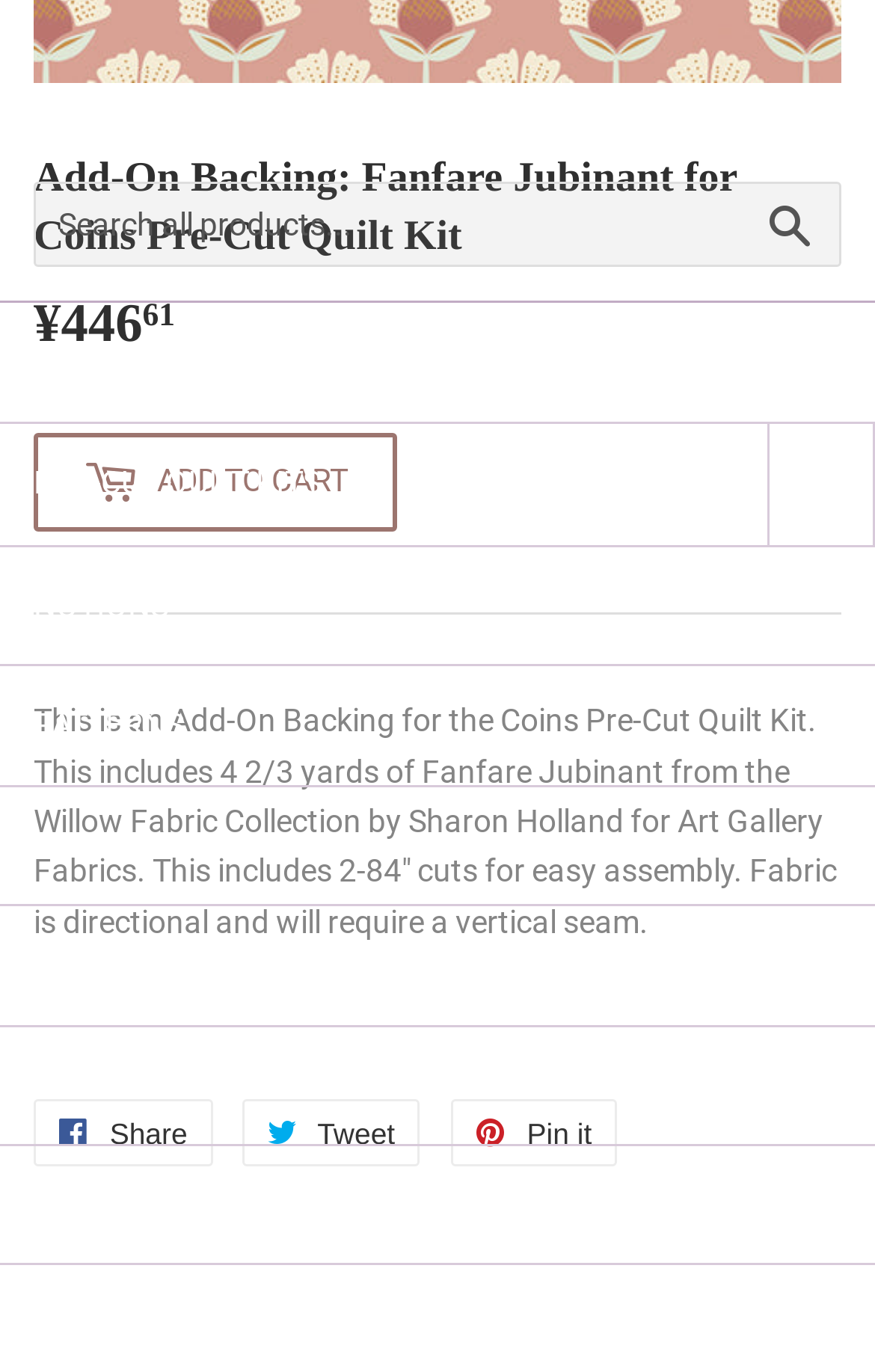Please locate the bounding box coordinates of the element that should be clicked to complete the given instruction: "Expand Pre-Cut Quilt Kits Menu".

[0.877, 0.309, 1.0, 0.397]